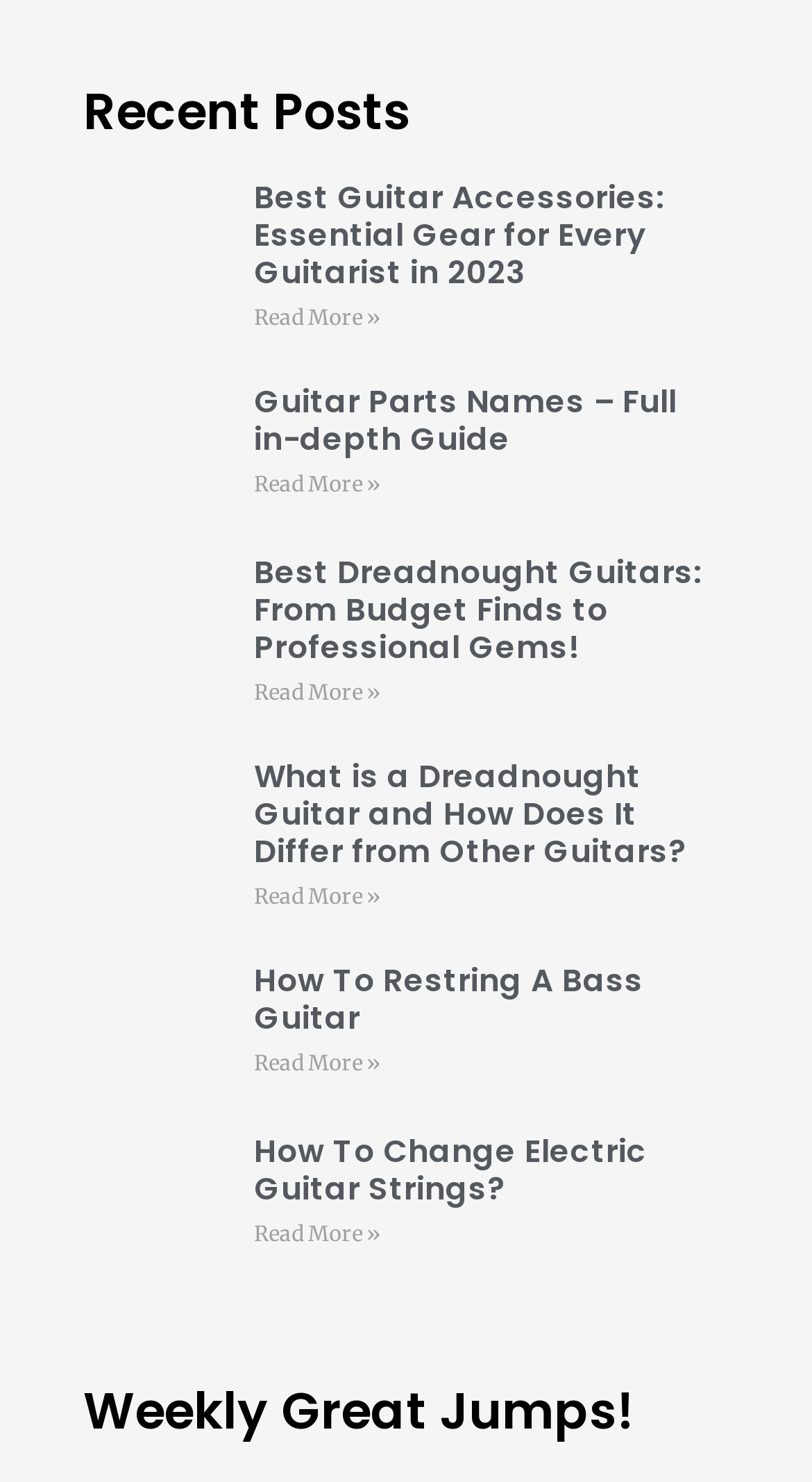Can you pinpoint the bounding box coordinates for the clickable element required for this instruction: "Read more about How To Restring A Bass Guitar"? The coordinates should be four float numbers between 0 and 1, i.e., [left, top, right, bottom].

[0.313, 0.709, 0.469, 0.727]